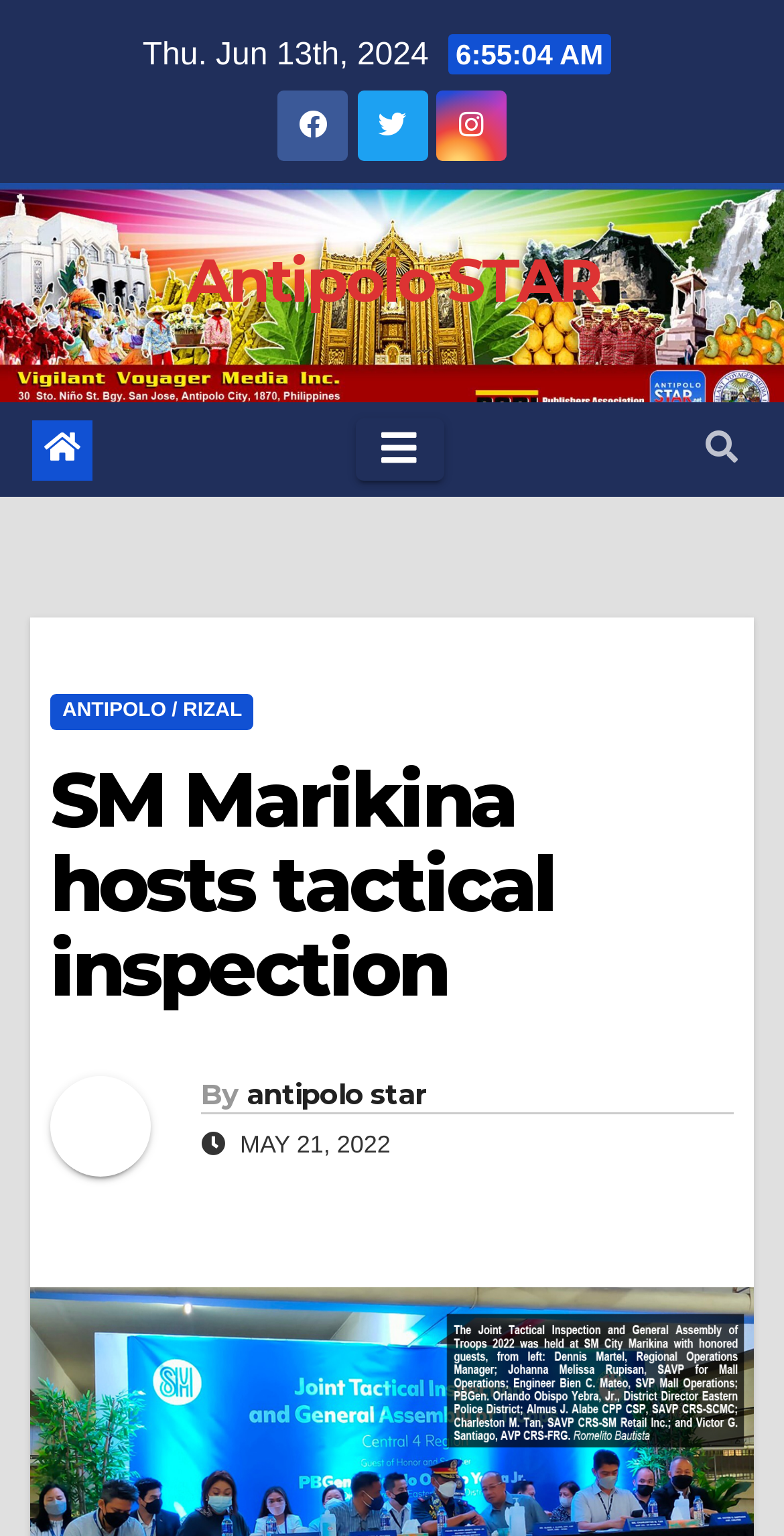Provide a comprehensive caption for the webpage.

The webpage appears to be a news article page. At the top, there is a date "Thu. Jun 13th, 2024" displayed prominently. Below the date, there are three social media icon links, likely for sharing the article. 

To the left of the social media icons, there is a heading "Antipolo STAR" which is also a link. Below this heading, there is a smaller link with the same text "Antipolo STAR". 

On the top right, there is a navigation toggle button and a search button with a magnifying glass icon. The search button has a dropdown menu with a link to "ANTIPOLO / RIZAL". 

The main content of the page is an article with the heading "SM Marikina hosts tactical inspection". Below the heading, there is a permalink to the article and a link to an unknown destination. The article's author is credited as "By antipolo star". The article's publication date is "MAY 21, 2022".